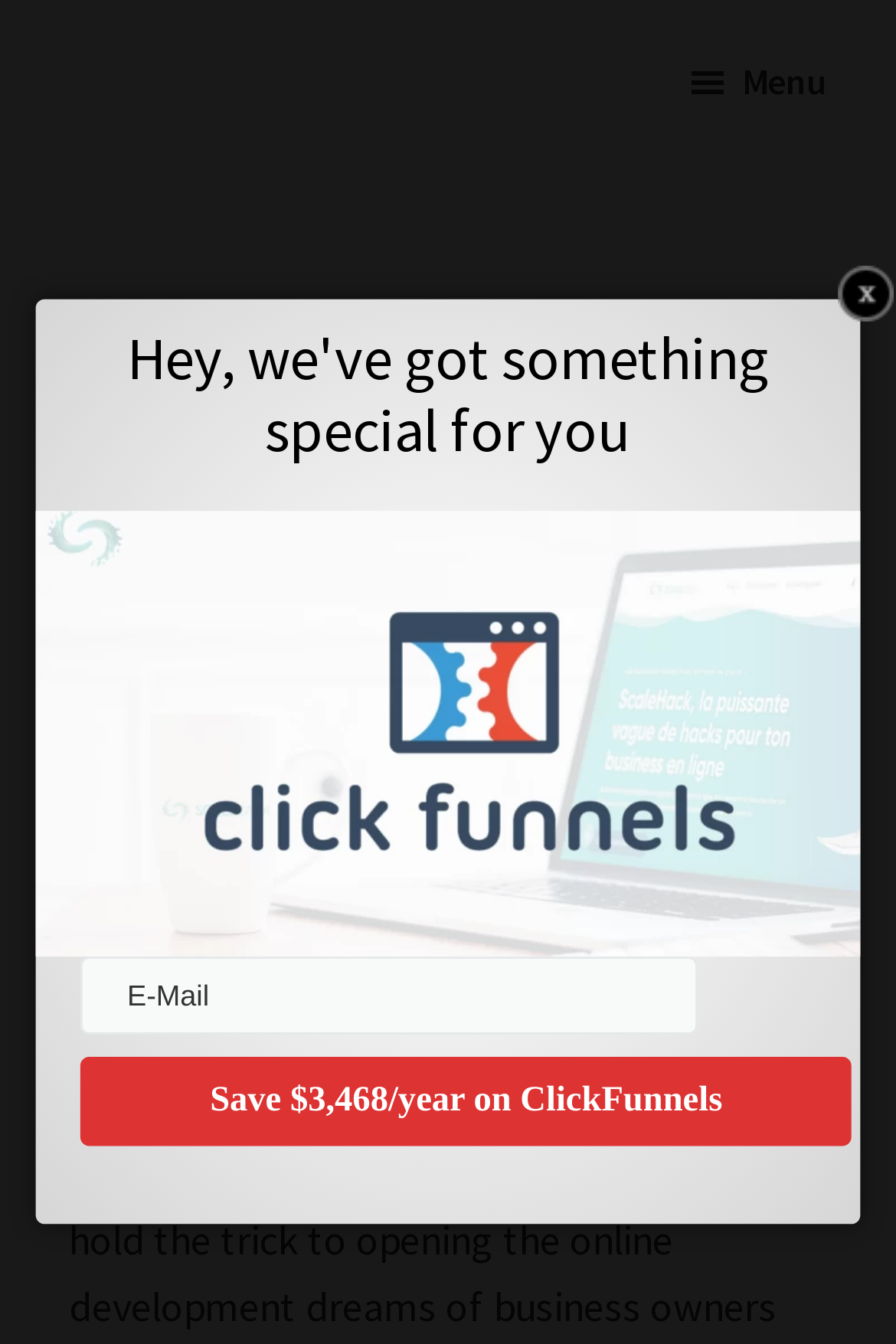Identify and provide the title of the webpage.

ClickFunnels 2.0 Affiliate Dashboard